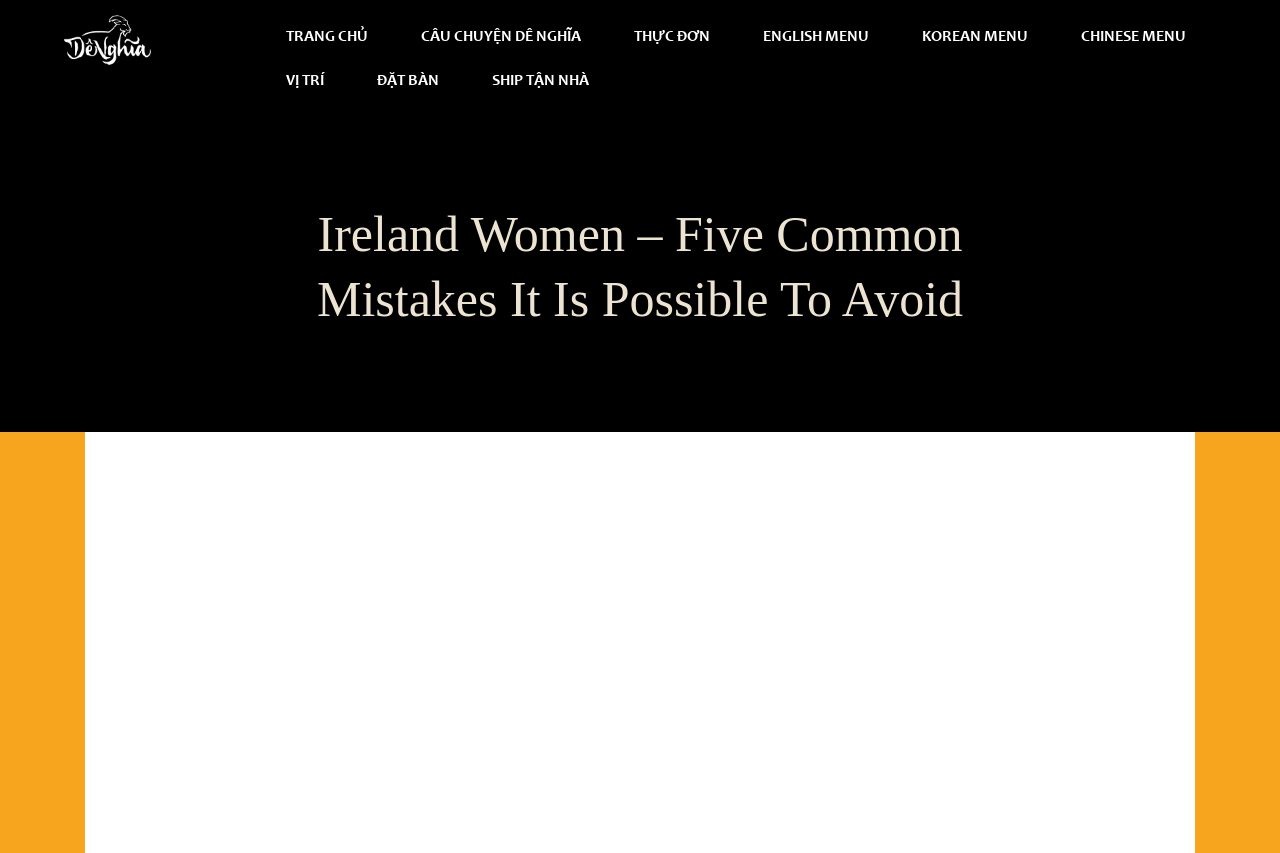Please identify the bounding box coordinates of the clickable region that I should interact with to perform the following instruction: "Make a donation". The coordinates should be expressed as four float numbers between 0 and 1, i.e., [left, top, right, bottom].

None